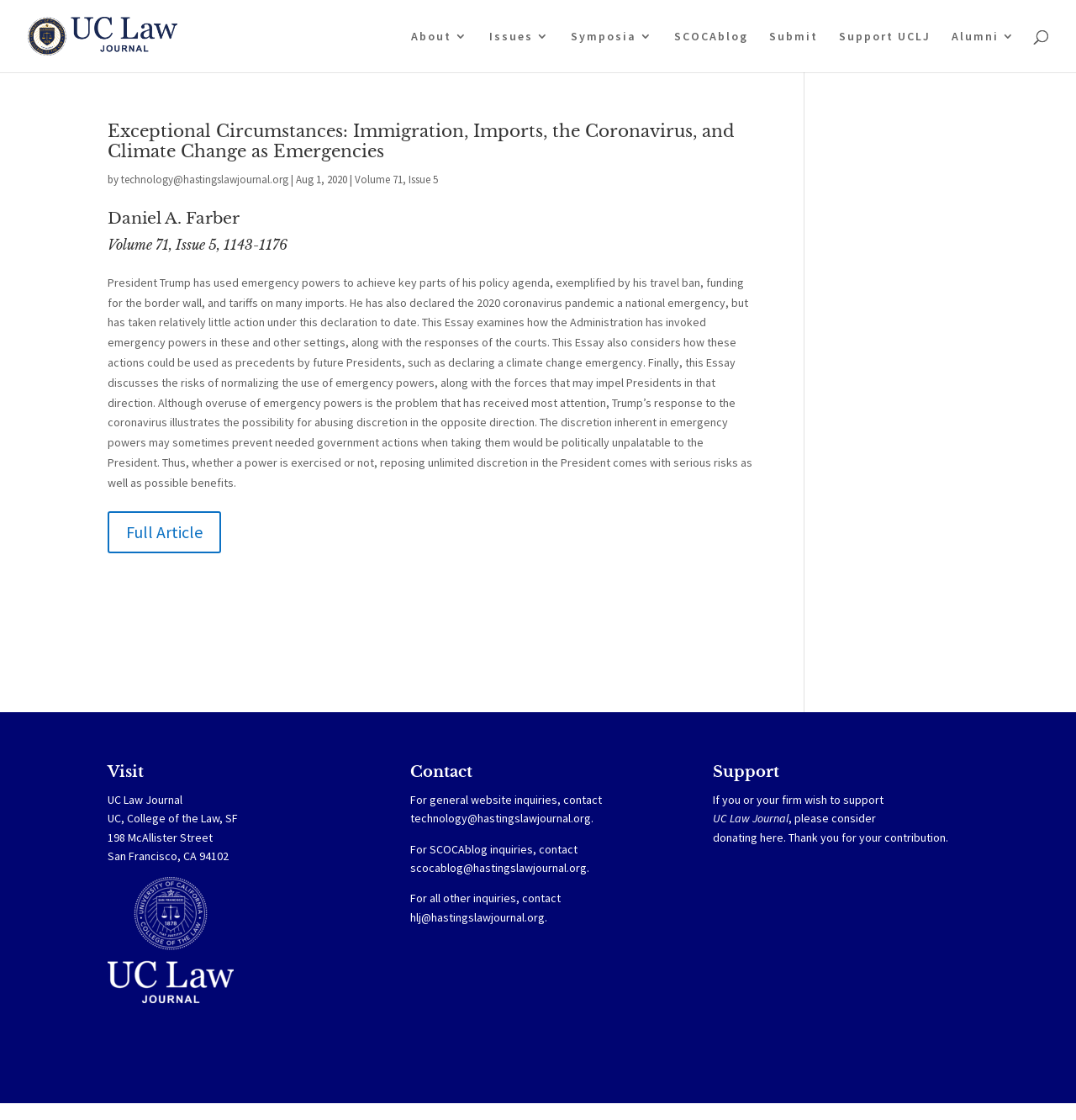Determine the main heading text of the webpage.

Exceptional Circumstances: Immigration, Imports, the Coronavirus, and Climate Change as Emergencies